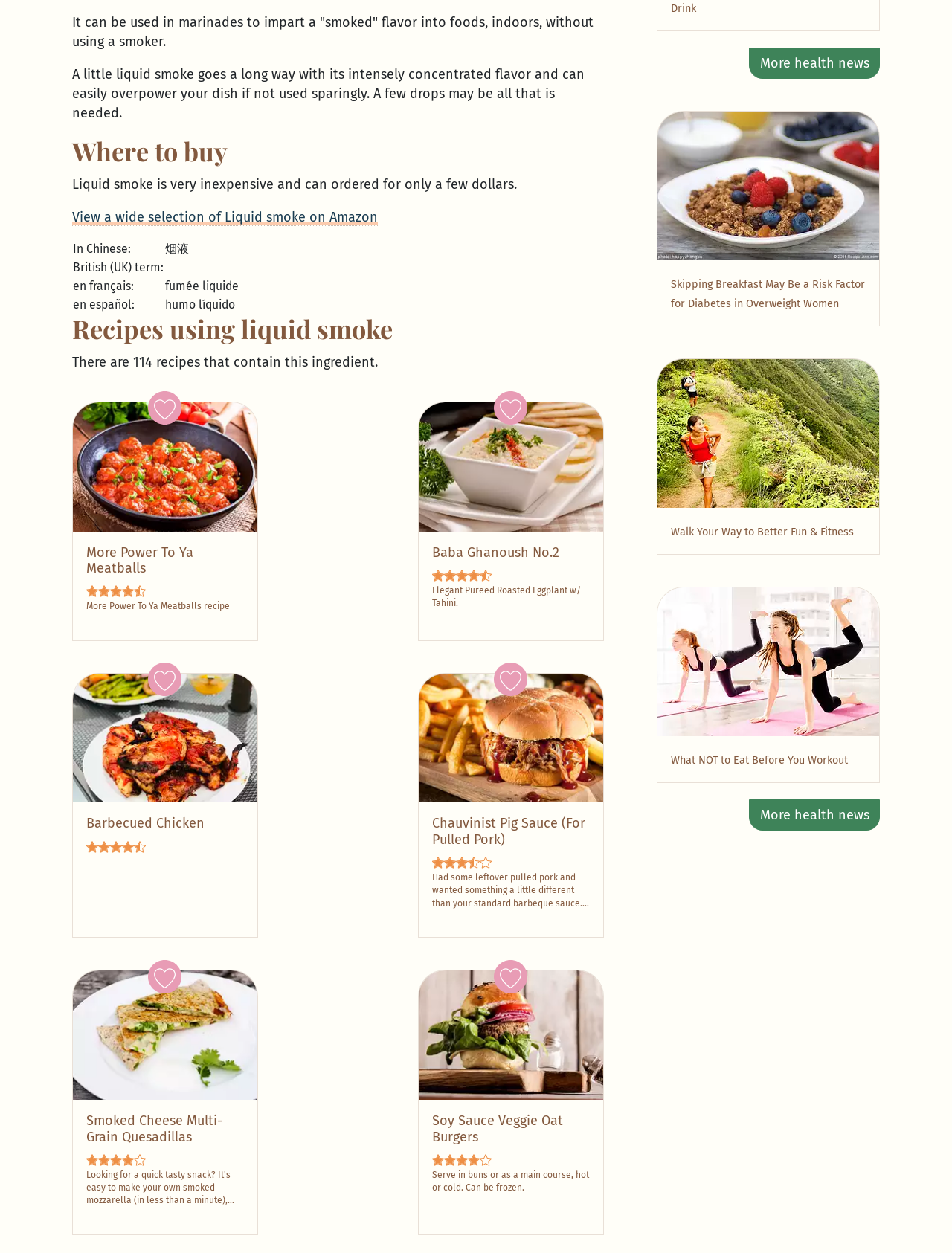Locate the bounding box coordinates of the clickable region to complete the following instruction: "Visit the 'Islington 2000 Rules' page."

None